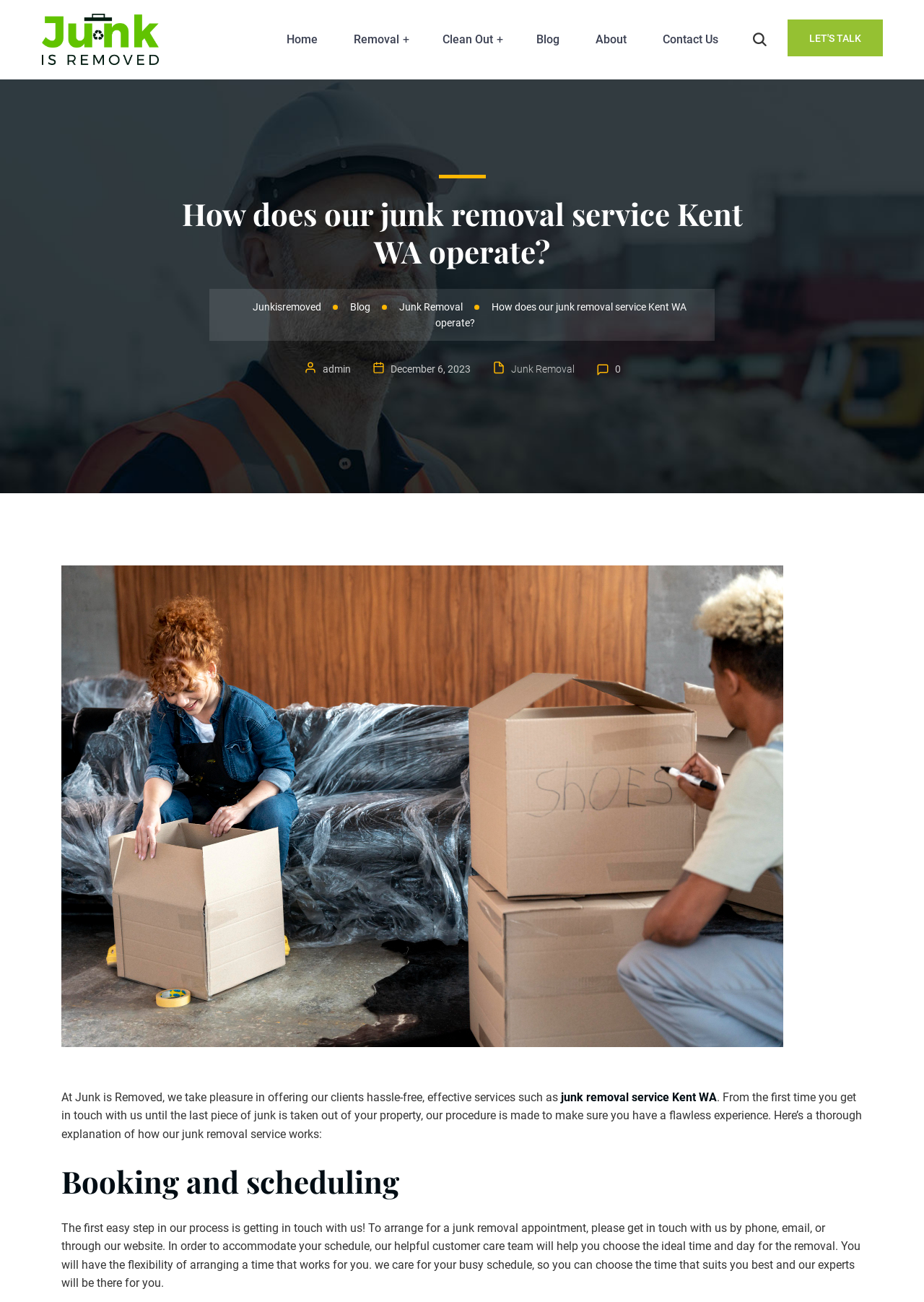Specify the bounding box coordinates of the element's region that should be clicked to achieve the following instruction: "Click on the 'junk removal service Kent WA' link". The bounding box coordinates consist of four float numbers between 0 and 1, in the format [left, top, right, bottom].

[0.607, 0.837, 0.776, 0.848]